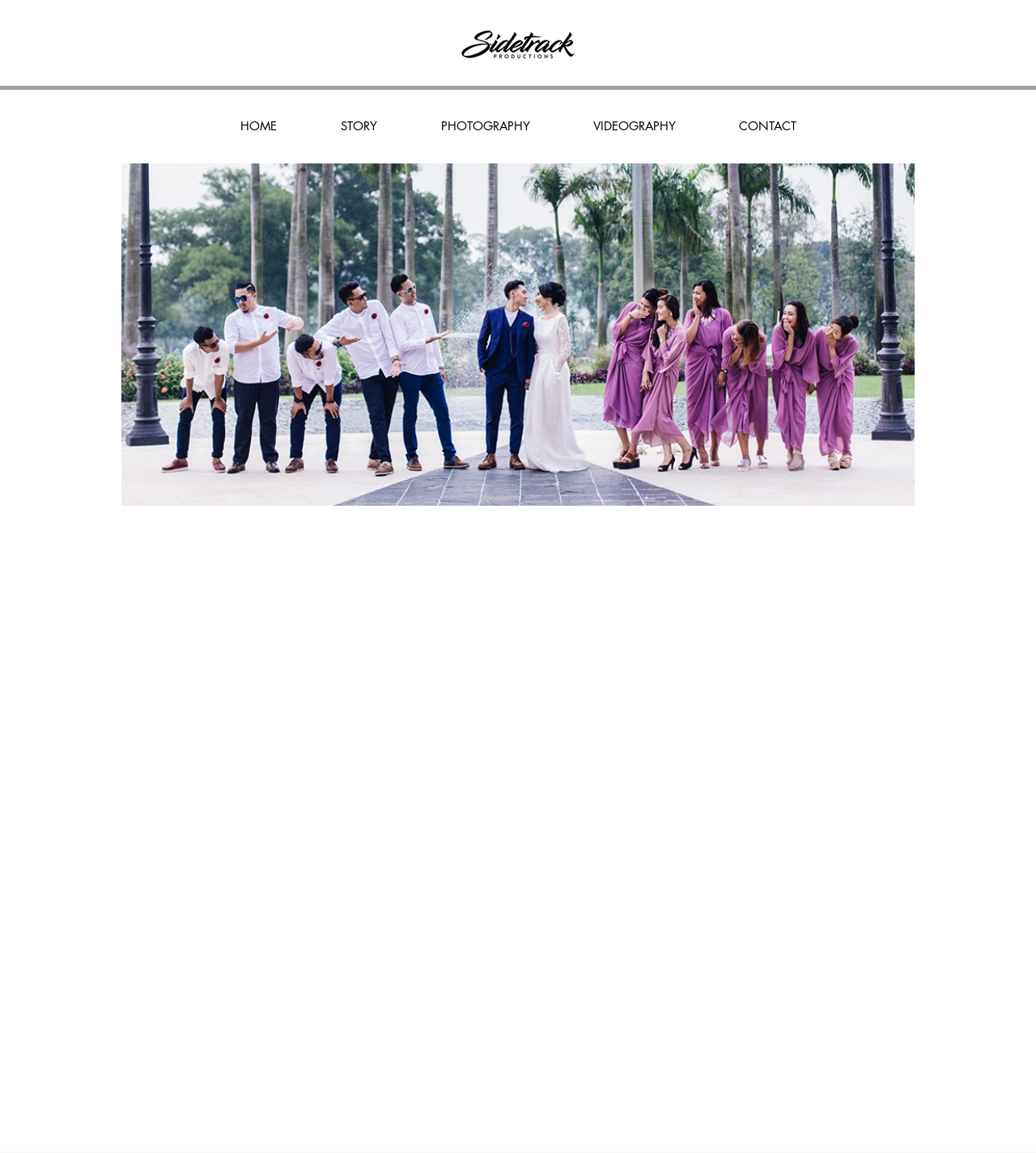Please find and report the bounding box coordinates of the element to click in order to perform the following action: "Click HOME". The coordinates should be expressed as four float numbers between 0 and 1, in the format [left, top, right, bottom].

[0.202, 0.097, 0.298, 0.122]